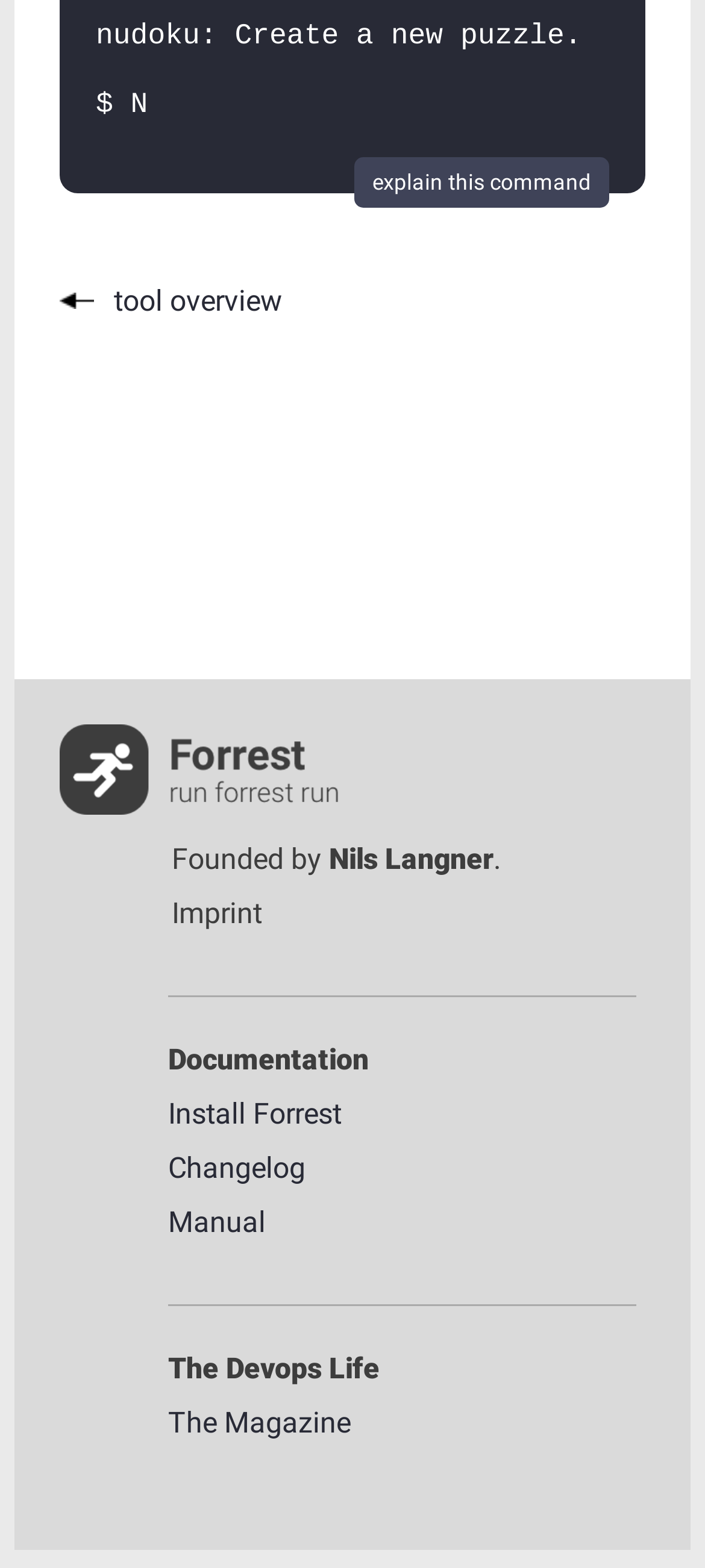What is the purpose of the webpage?
Based on the screenshot, respond with a single word or phrase.

Create a new puzzle